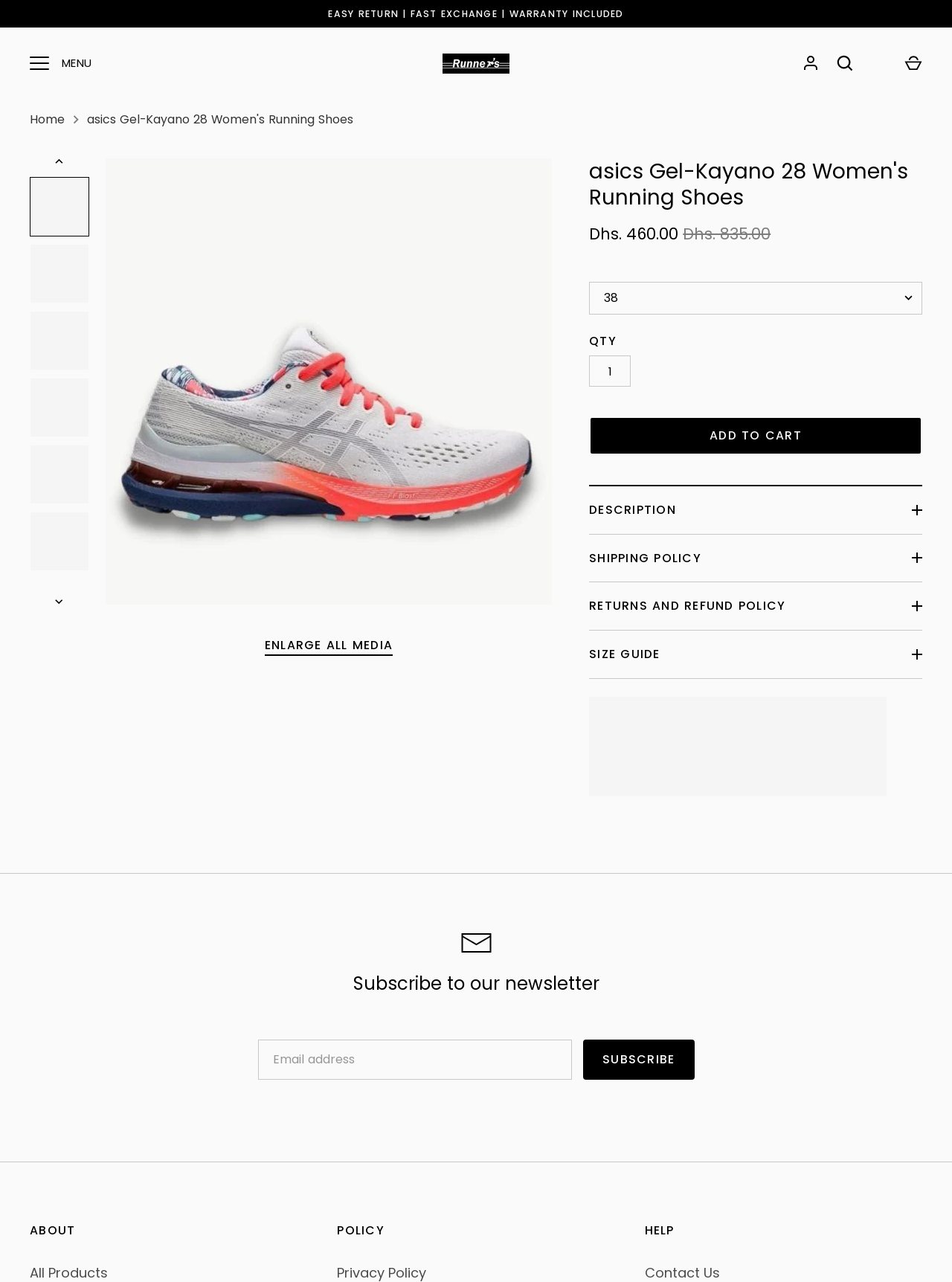By analyzing the image, answer the following question with a detailed response: How many navigation links are there in the breadcrumbs section?

I counted the number of navigation links in the breadcrumbs section by looking at the navigation element with the label 'Breadcrumbs', which contains three links: 'Home', 'Right', and 'asics Gel-Kayano 28 Women's Running Shoes'.